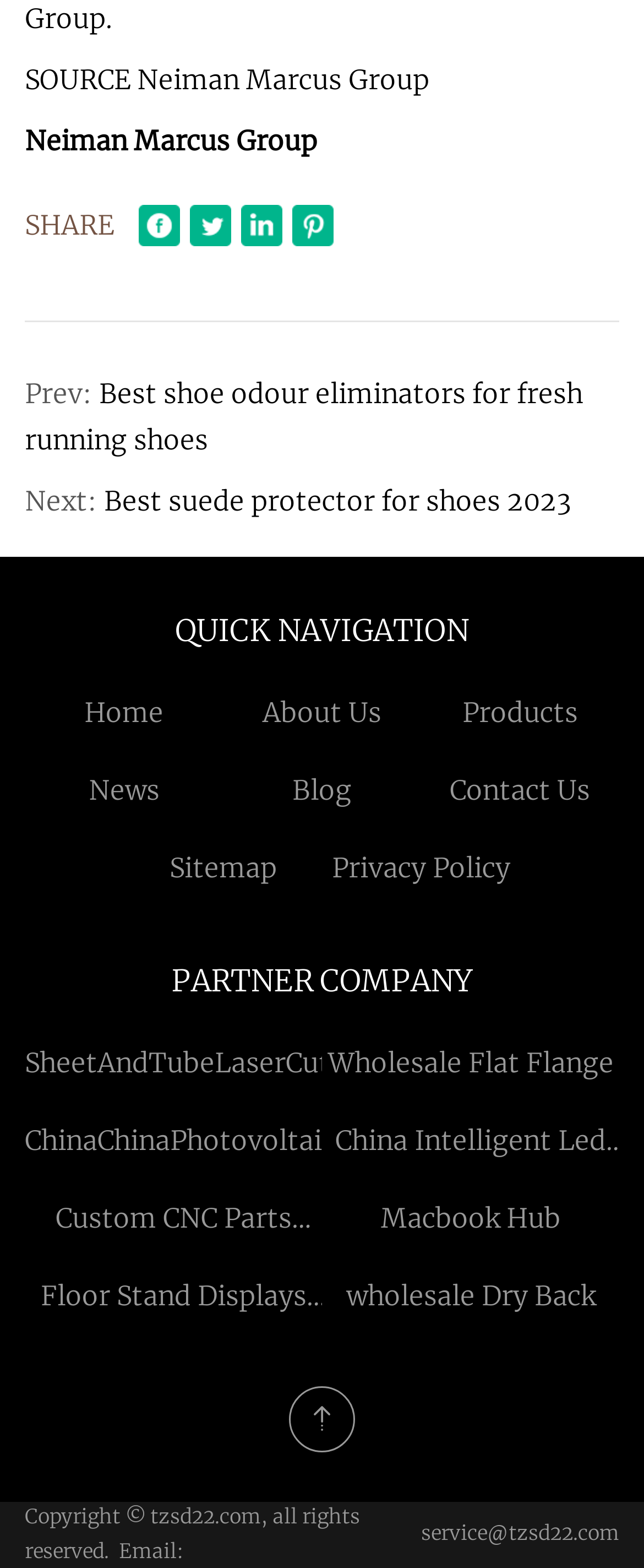What is the email address for contact?
Using the visual information from the image, give a one-word or short-phrase answer.

service@tzsd22.com